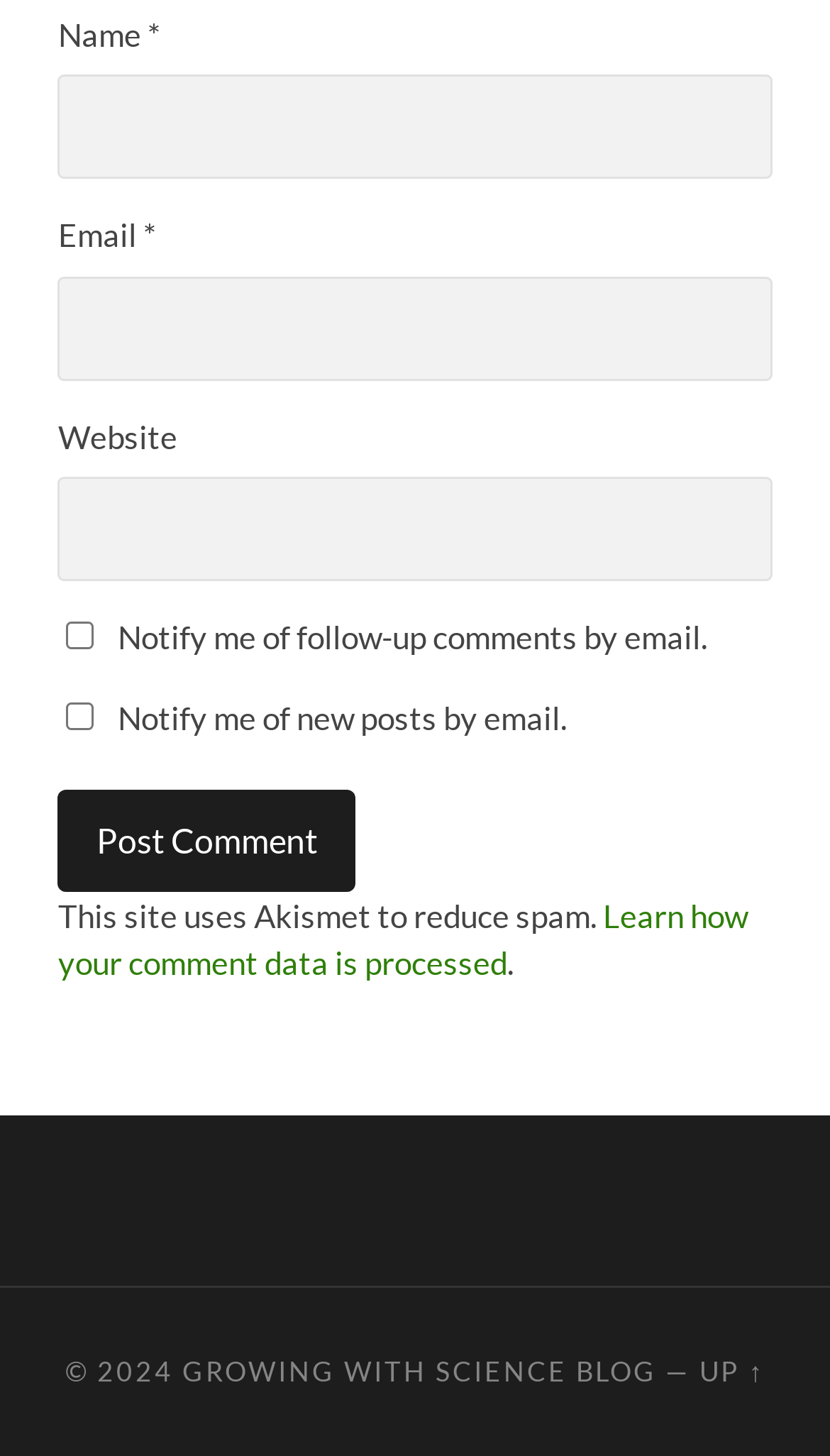Determine the bounding box coordinates of the region that needs to be clicked to achieve the task: "Contact Nevenoe via email".

None